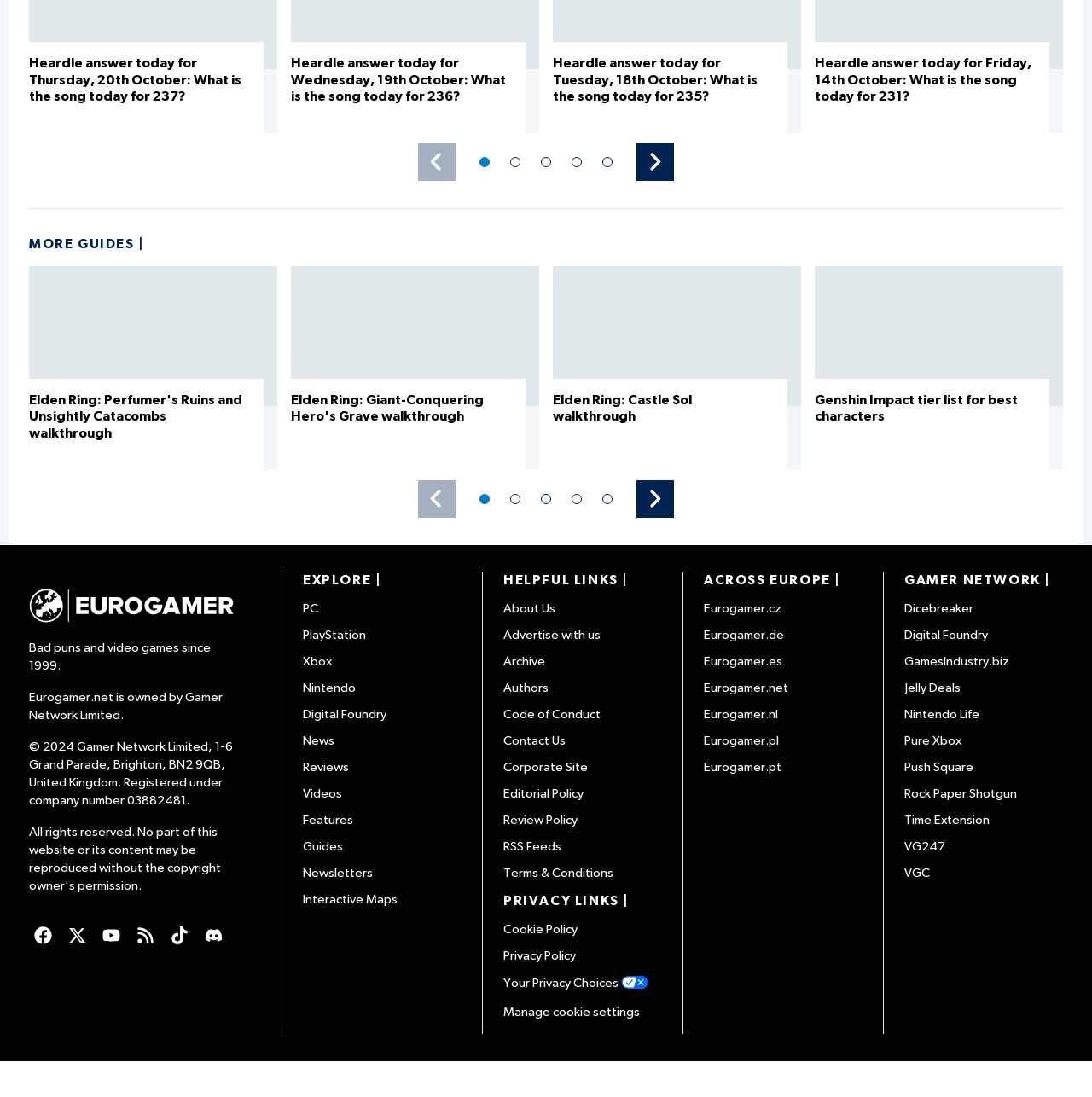Please determine the bounding box coordinates of the element to click on in order to accomplish the following task: "Enter a comment in the Comment field". Ensure the coordinates are four float numbers ranging from 0 to 1, i.e., [left, top, right, bottom].

None